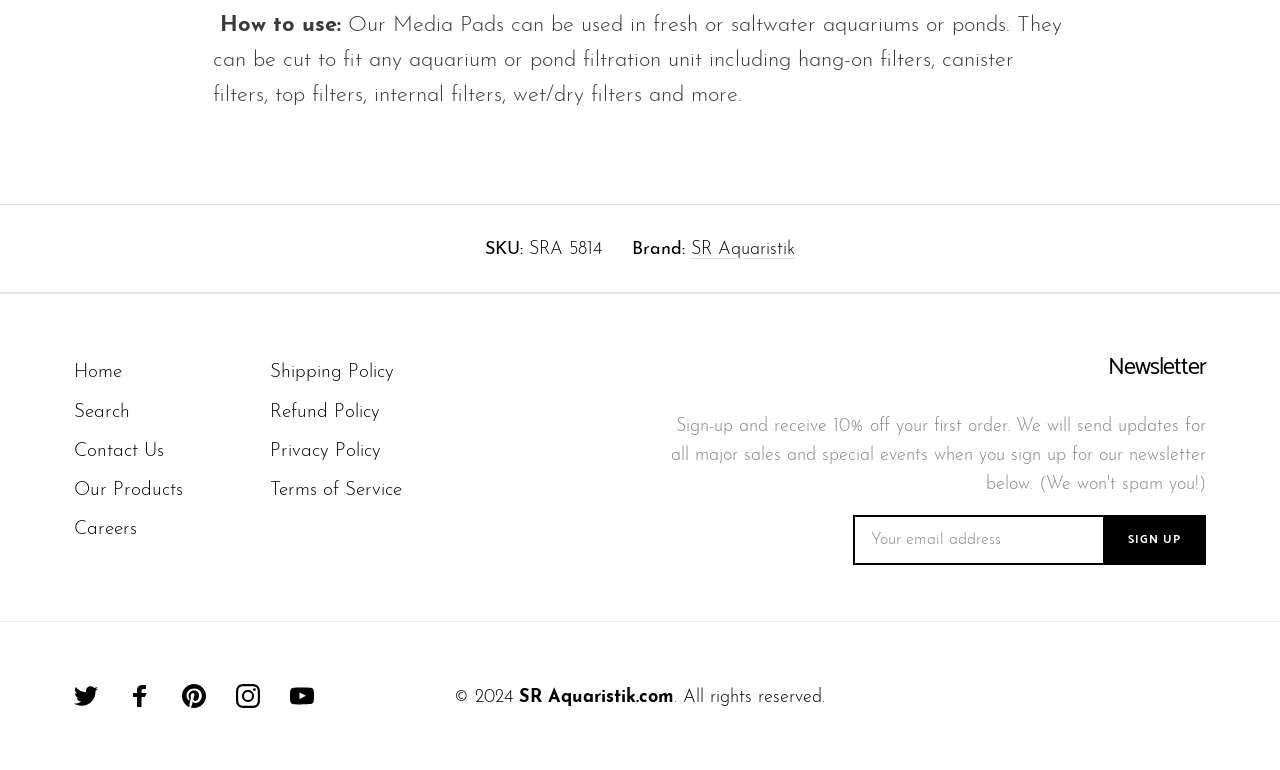How can I contact the company?
Based on the screenshot, provide your answer in one word or phrase.

Through the 'Contact Us' link